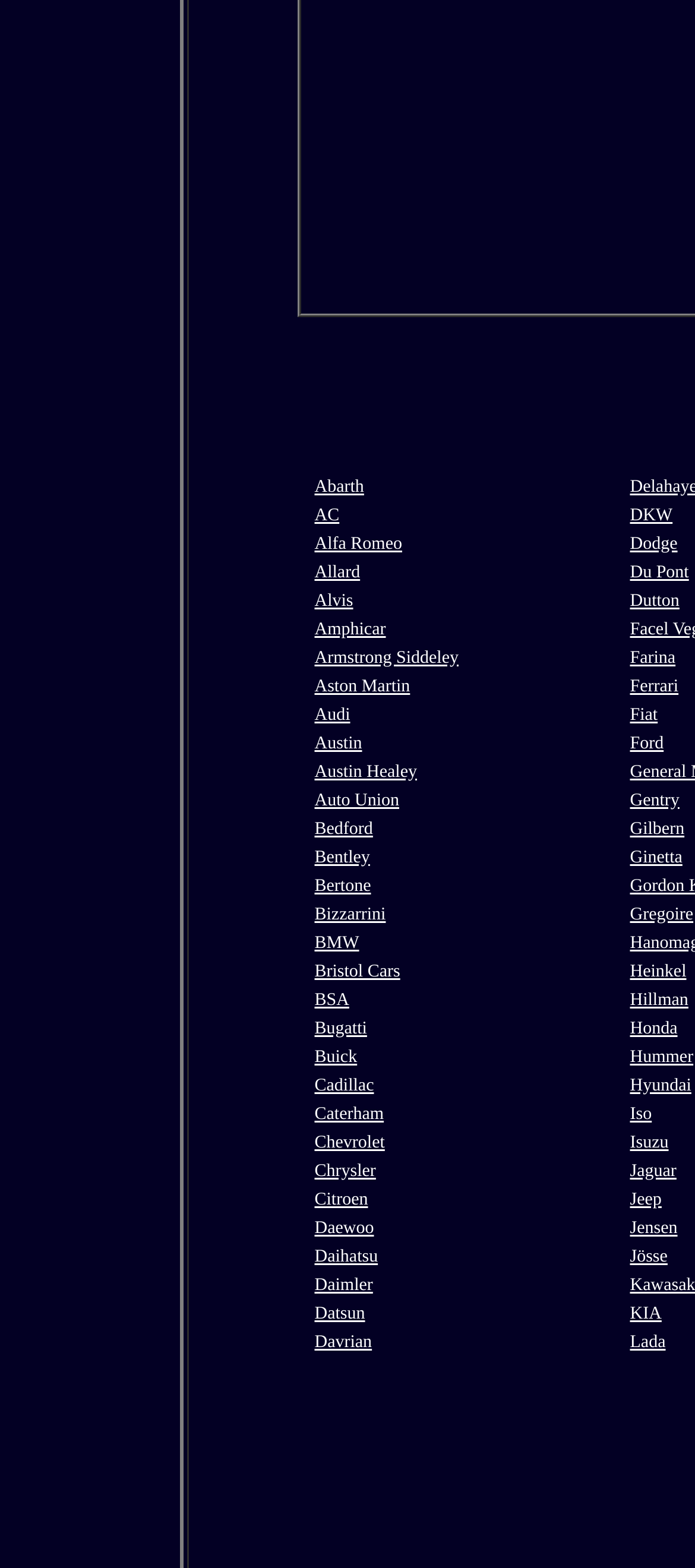Is the car brand 'Toyota' listed?
Using the image, provide a detailed and thorough answer to the question.

I searched the list of car brands and did not find 'Toyota' listed.